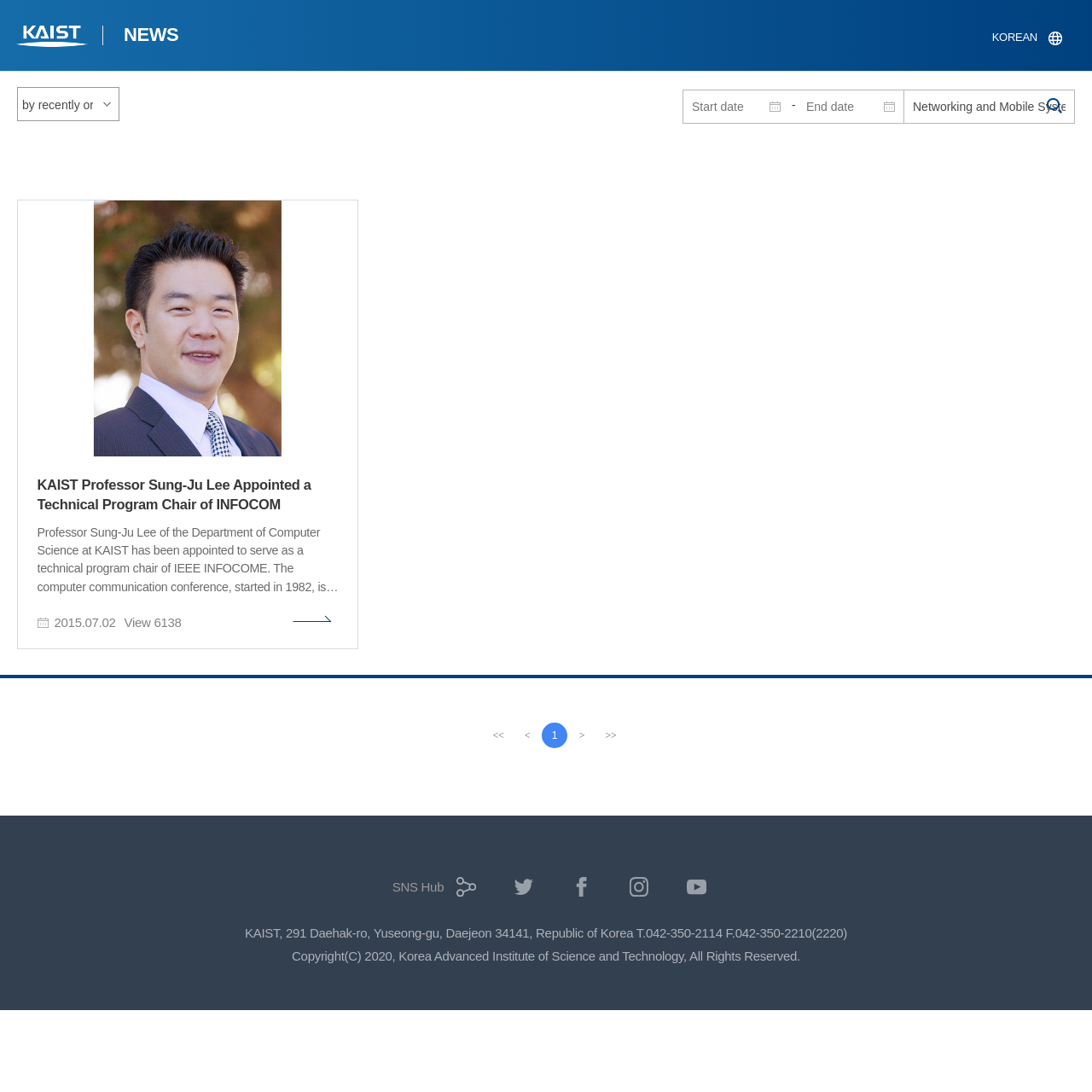Please respond in a single word or phrase: 
What is the date of the 34th IEEE INFOCOM conference?

April 2016